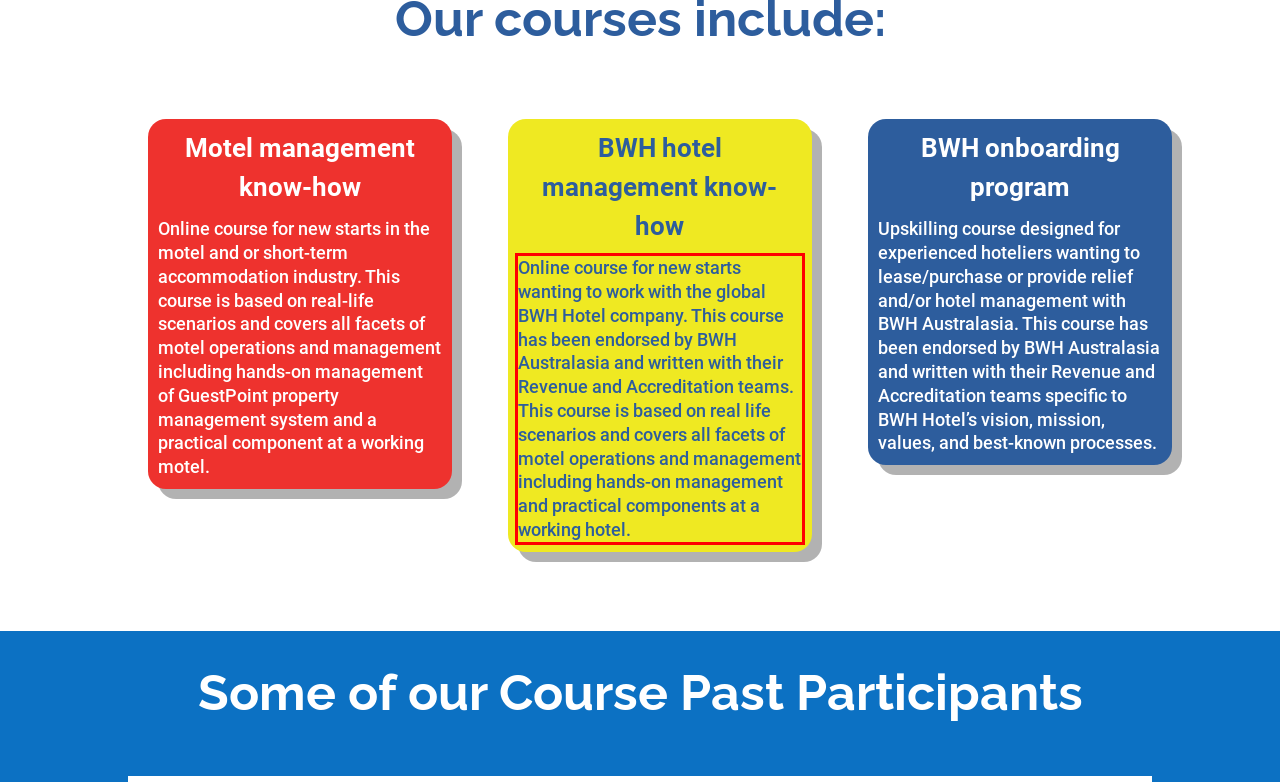Review the screenshot of the webpage and recognize the text inside the red rectangle bounding box. Provide the extracted text content.

Online course for new starts wanting to work with the global BWH Hotel company. This course has been endorsed by BWH Australasia and written with their Revenue and Accreditation teams. This course is based on real life scenarios and covers all facets of motel operations and management including hands-on management and practical components at a working hotel.